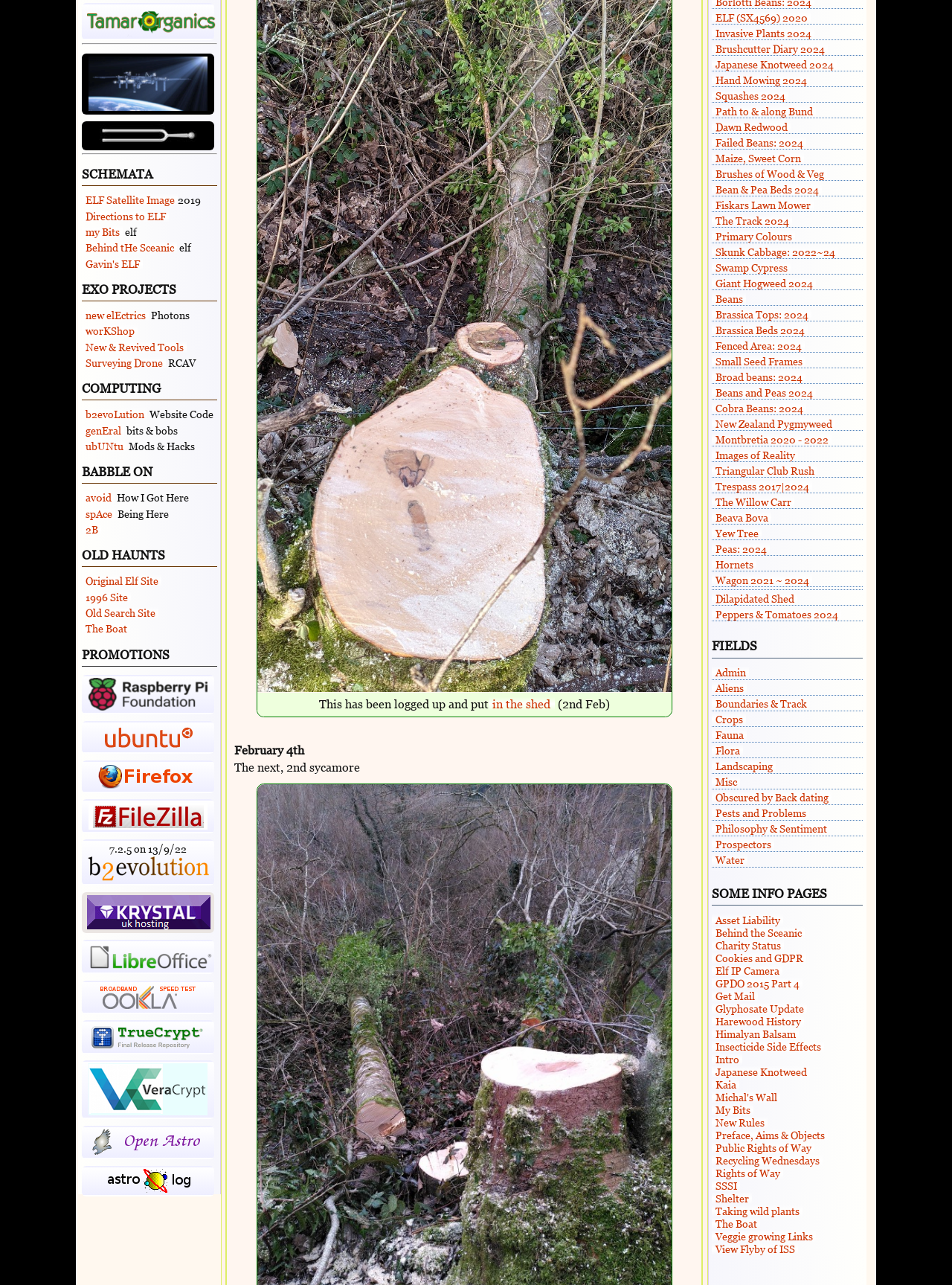From the webpage screenshot, identify the region described by Harewood History. Provide the bounding box coordinates as (top-left x, top-left y, bottom-right x, bottom-right y), with each value being a floating point number between 0 and 1.

[0.748, 0.79, 0.845, 0.799]